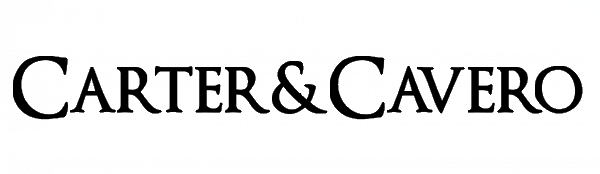Generate a detailed explanation of the scene depicted in the image.

The image features the elegant logo of "Carter & Cavero," prominently displaying the brand name in bold, sophisticated typography. This logo symbolizes the fusion of passion and quality in gourmet foods, particularly known for their exceptional selection of olive oils and vinegars. Founded in 2007 by Mary Randolph Carter and Mercedes Cavero Wall, the brand reflects their shared commitment to healthy cooking and culinary exploration, inspired by their diverse backgrounds and experiences. The logo embodies their journey, connecting customers to a legacy of gourmet excellence drawn from their travels and experiences in food.